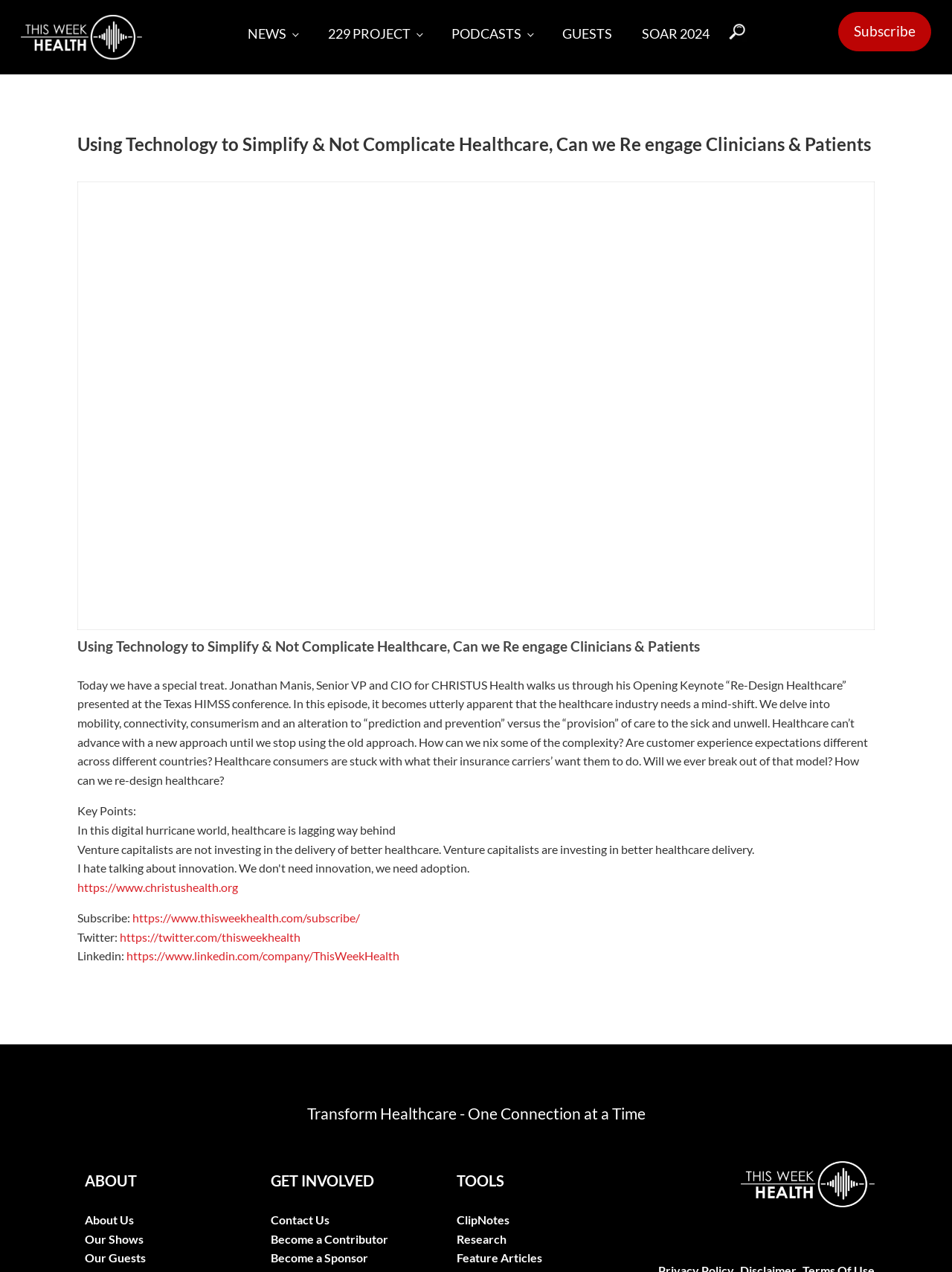What is the topic of the episode?
Kindly answer the question with as much detail as you can.

I found the answer by reading the text of the link with the YouTube video, which mentions 'Opening Keynote “Re-Design Healthcare” presented at the Texas HIMSS conference'. This indicates that the topic of the episode is 'Re-Design Healthcare'.